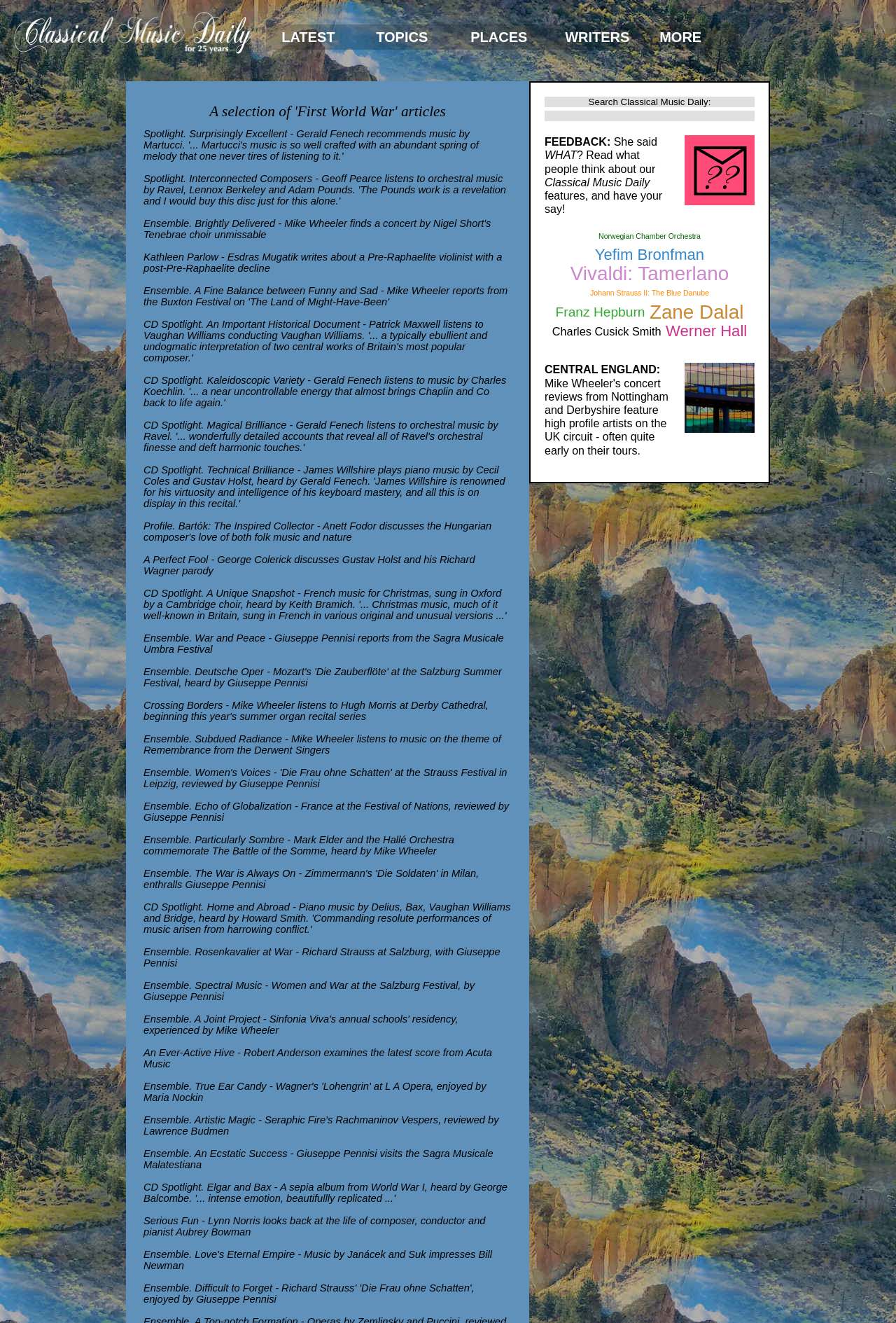What is the text of the first link on the webpage? Based on the image, give a response in one word or a short phrase.

LATEST